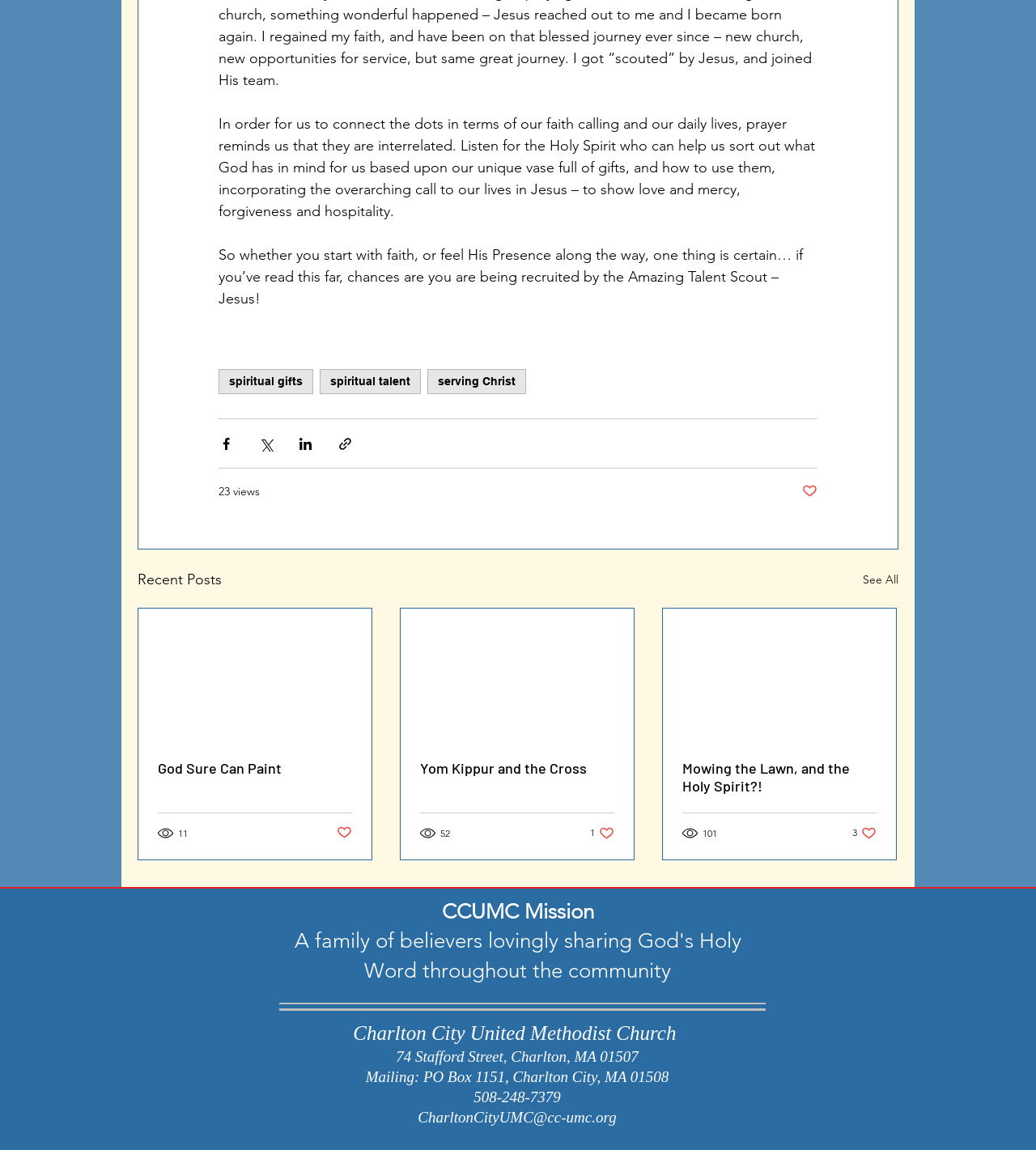Locate the bounding box coordinates of the clickable area to execute the instruction: "Read the 'Recent Posts' section". Provide the coordinates as four float numbers between 0 and 1, represented as [left, top, right, bottom].

[0.133, 0.494, 0.214, 0.514]